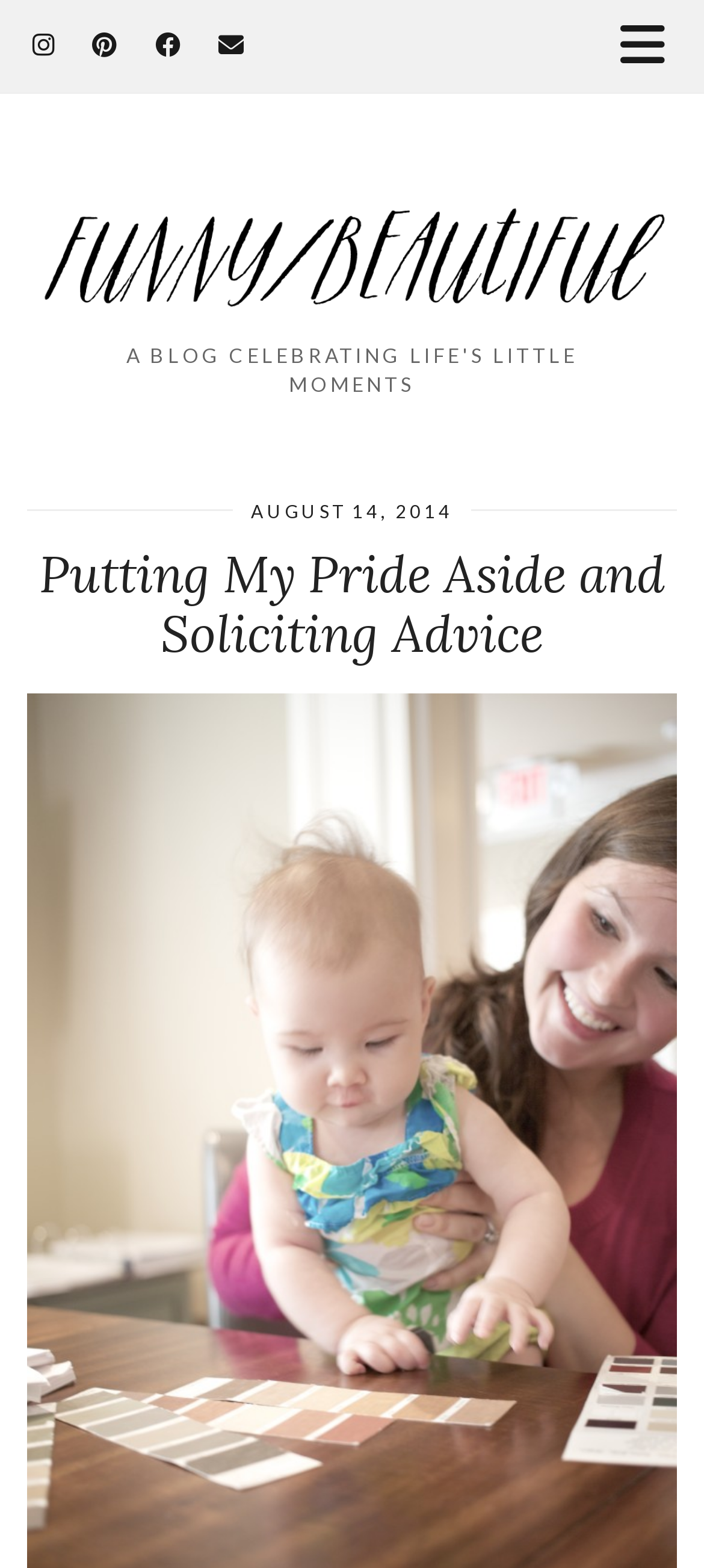Bounding box coordinates are specified in the format (top-left x, top-left y, bottom-right x, bottom-right y). All values are floating point numbers bounded between 0 and 1. Please provide the bounding box coordinate of the region this sentence describes: Fabric

None